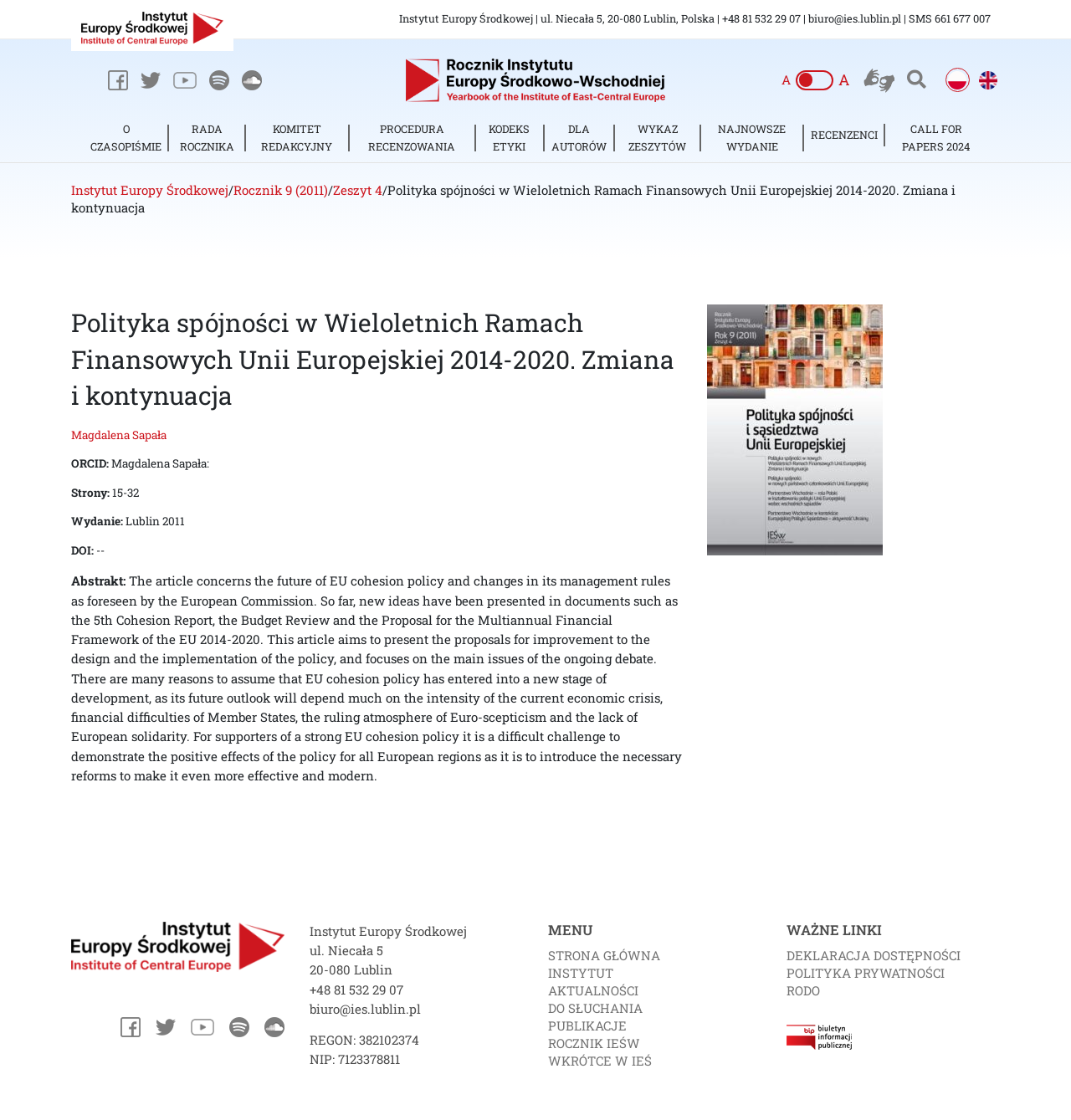Please mark the clickable region by giving the bounding box coordinates needed to complete this instruction: "Read the abstract of the article".

[0.066, 0.511, 0.117, 0.526]